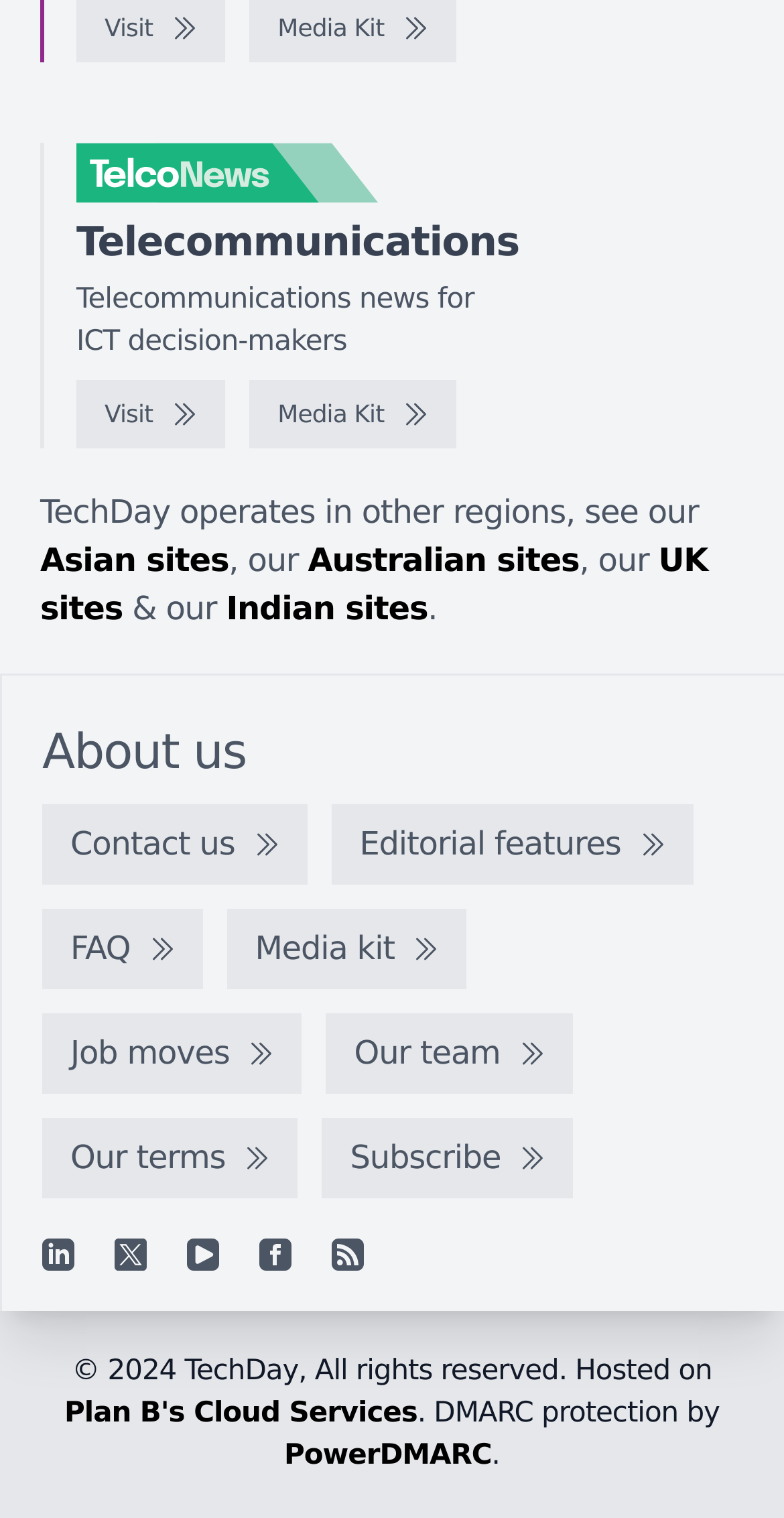Please identify the bounding box coordinates of the area that needs to be clicked to follow this instruction: "Visit the TelcoNews website".

[0.097, 0.251, 0.287, 0.296]